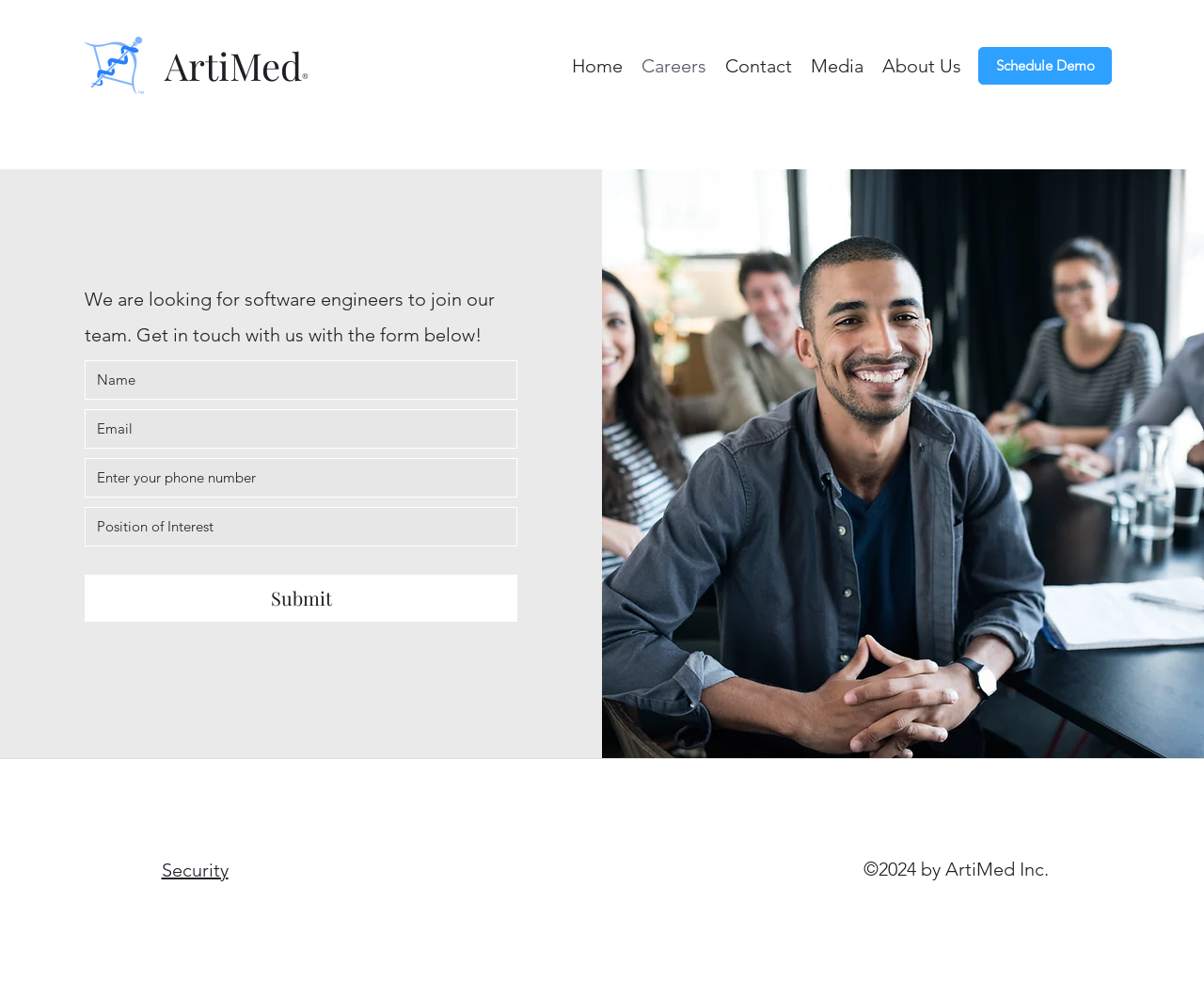Generate a comprehensive description of the webpage.

The webpage is a career opportunities page for ArtiMed Inc. At the top left, there is a link to the ArtiMed logo, accompanied by the text "ArtiMed" and the registered trademark symbol. To the right of the logo, there is a navigation menu with links to different sections of the website, including "Home", "Careers", "Contact", "Media", and "About Us". On the top right, there is a link to "Schedule Demo".

Below the navigation menu, there is a main section that takes up most of the page. It starts with a heading that reads "We are looking for software engineers to join our team. Get in touch with us with the form below!" Below the heading, there is a form with four text boxes to input "Name", "Email", "Phone number", and "Position of Interest". The form also has a "Submit" button. To the right of the form, there is an image of a smiling team.

At the very bottom of the page, there is a section with a link to "Security" and a copyright notice that reads "©2024 by ArtiMed Inc.".